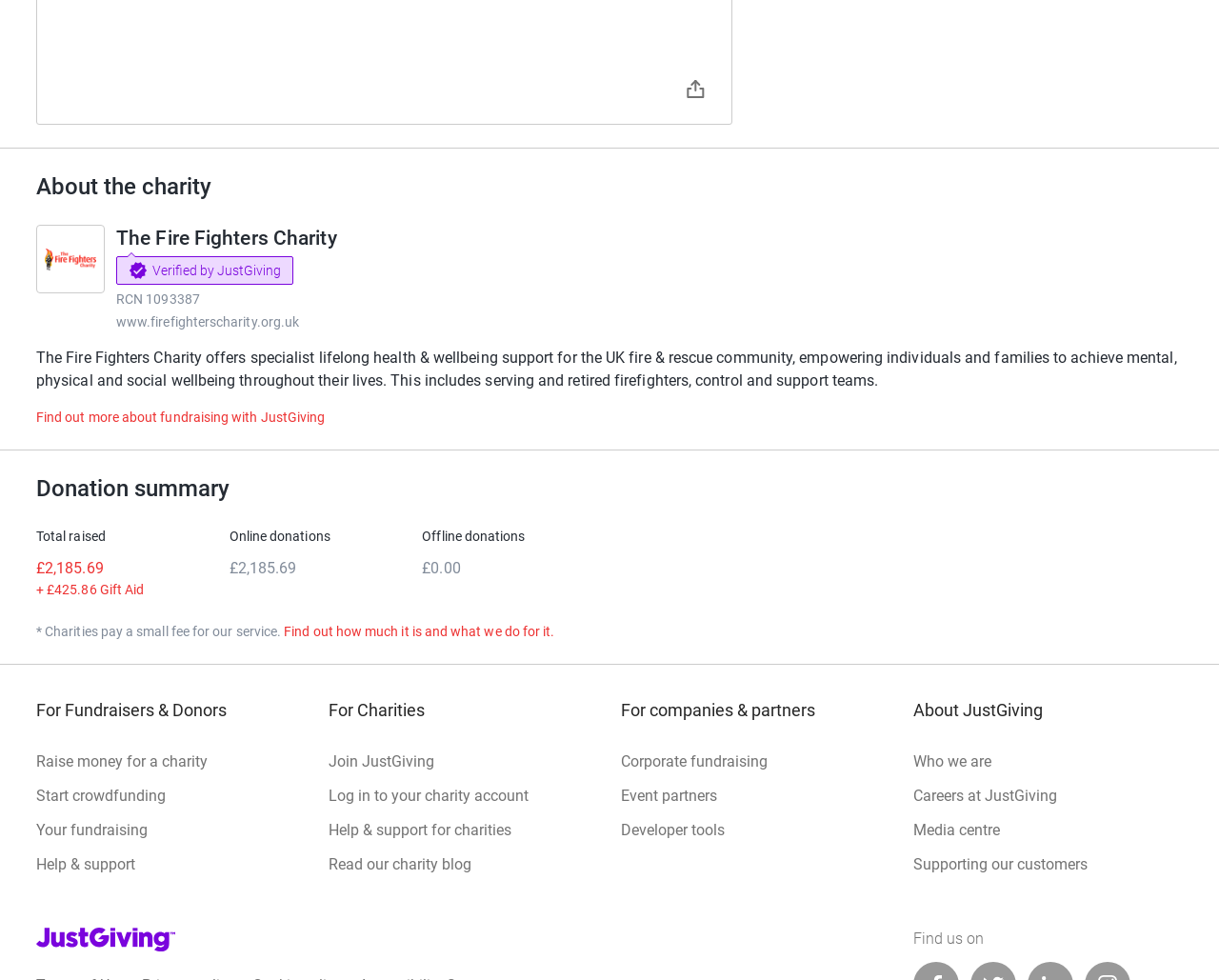Locate the bounding box coordinates of the element that should be clicked to fulfill the instruction: "Sign up to the newsletter".

None